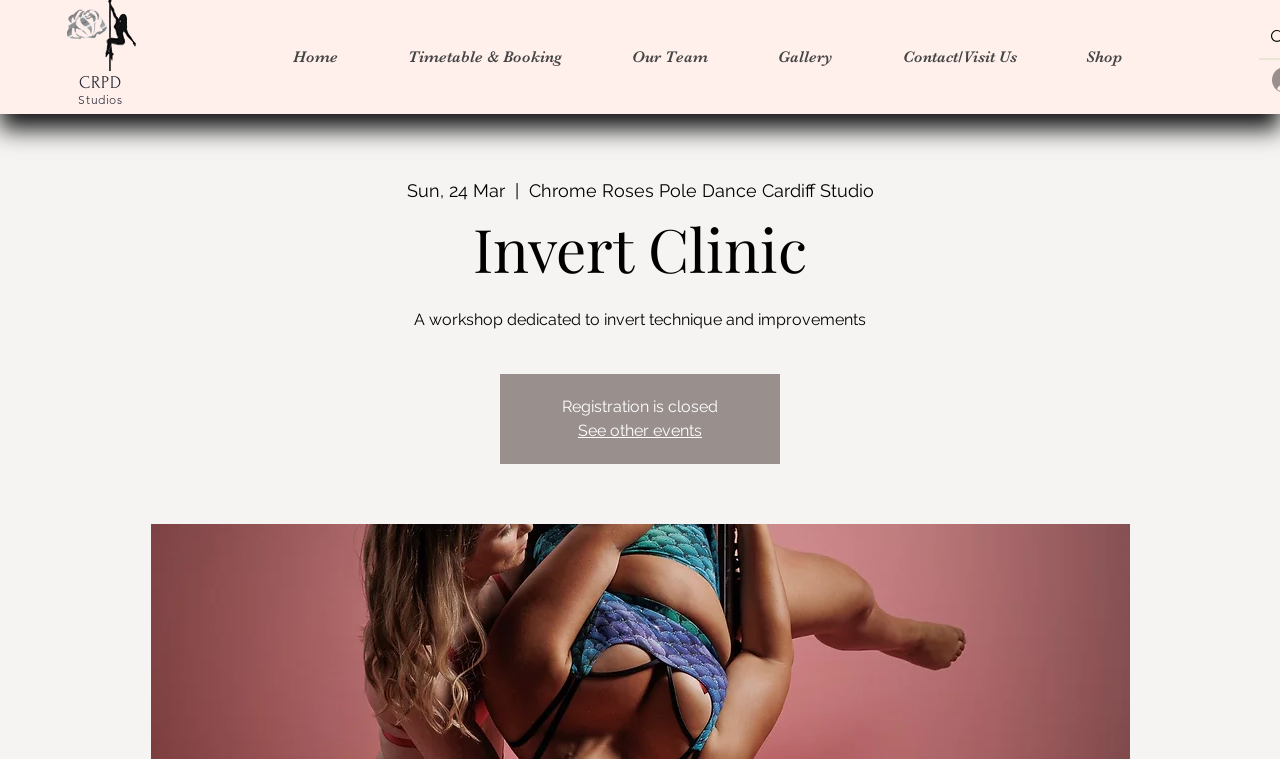Provide the bounding box coordinates of the HTML element described by the text: "Our Team".

[0.466, 0.049, 0.58, 0.101]